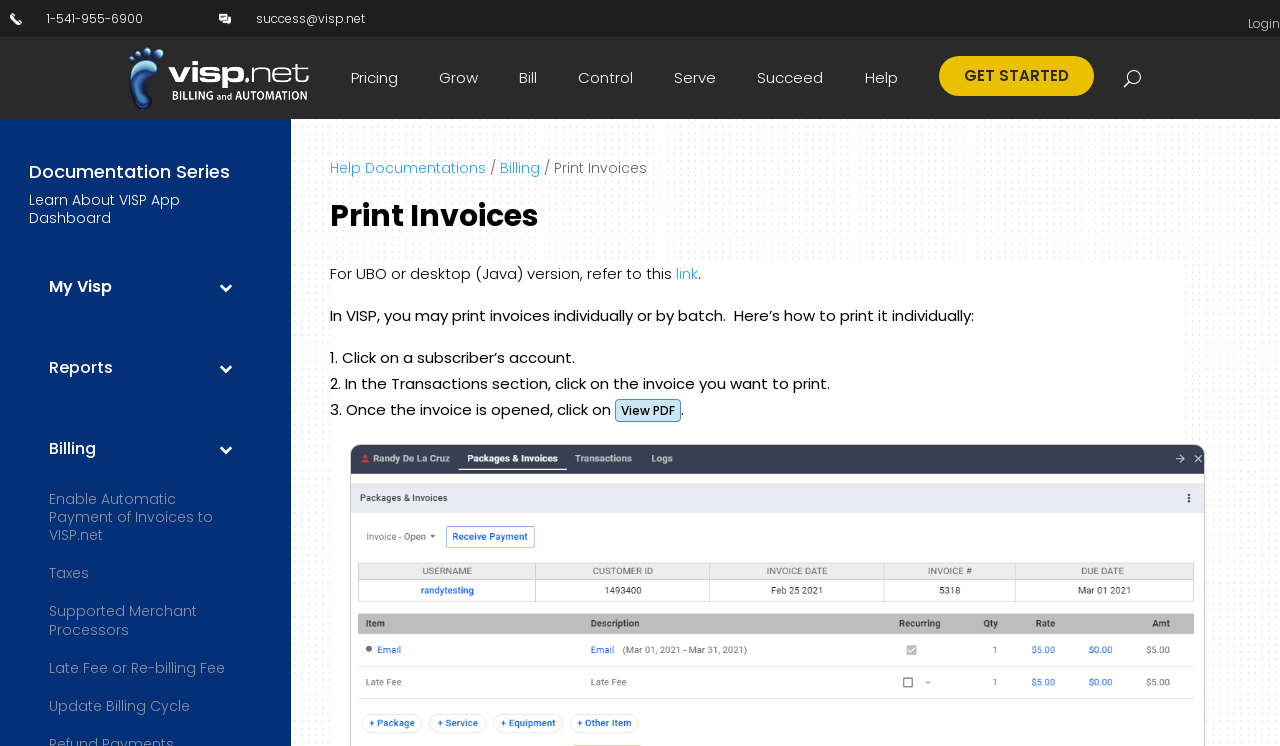Provide the bounding box coordinates for the UI element described in this sentence: "My Visp". The coordinates should be four float values between 0 and 1, i.e., [left, top, right, bottom].

[0.023, 0.345, 0.203, 0.426]